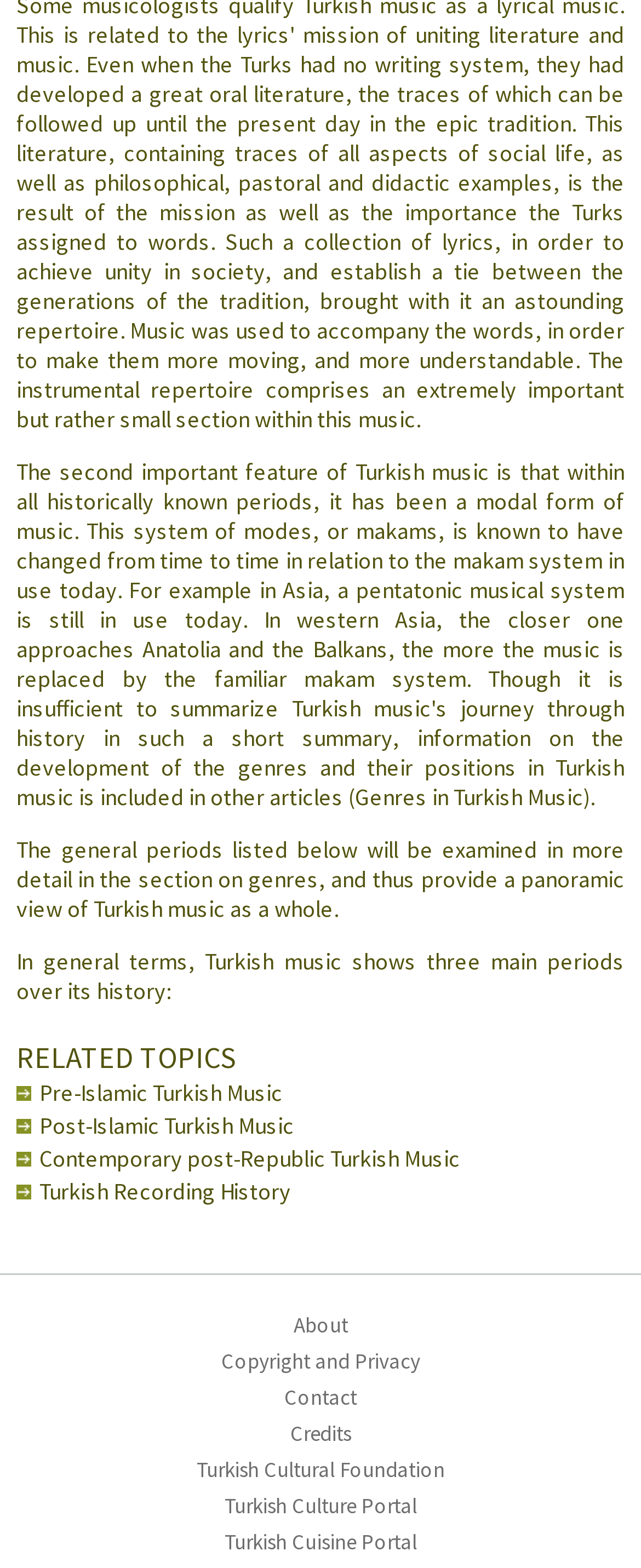Please identify the bounding box coordinates of the clickable area that will fulfill the following instruction: "explore Turkish Culture Portal". The coordinates should be in the format of four float numbers between 0 and 1, i.e., [left, top, right, bottom].

[0.0, 0.949, 1.0, 0.972]